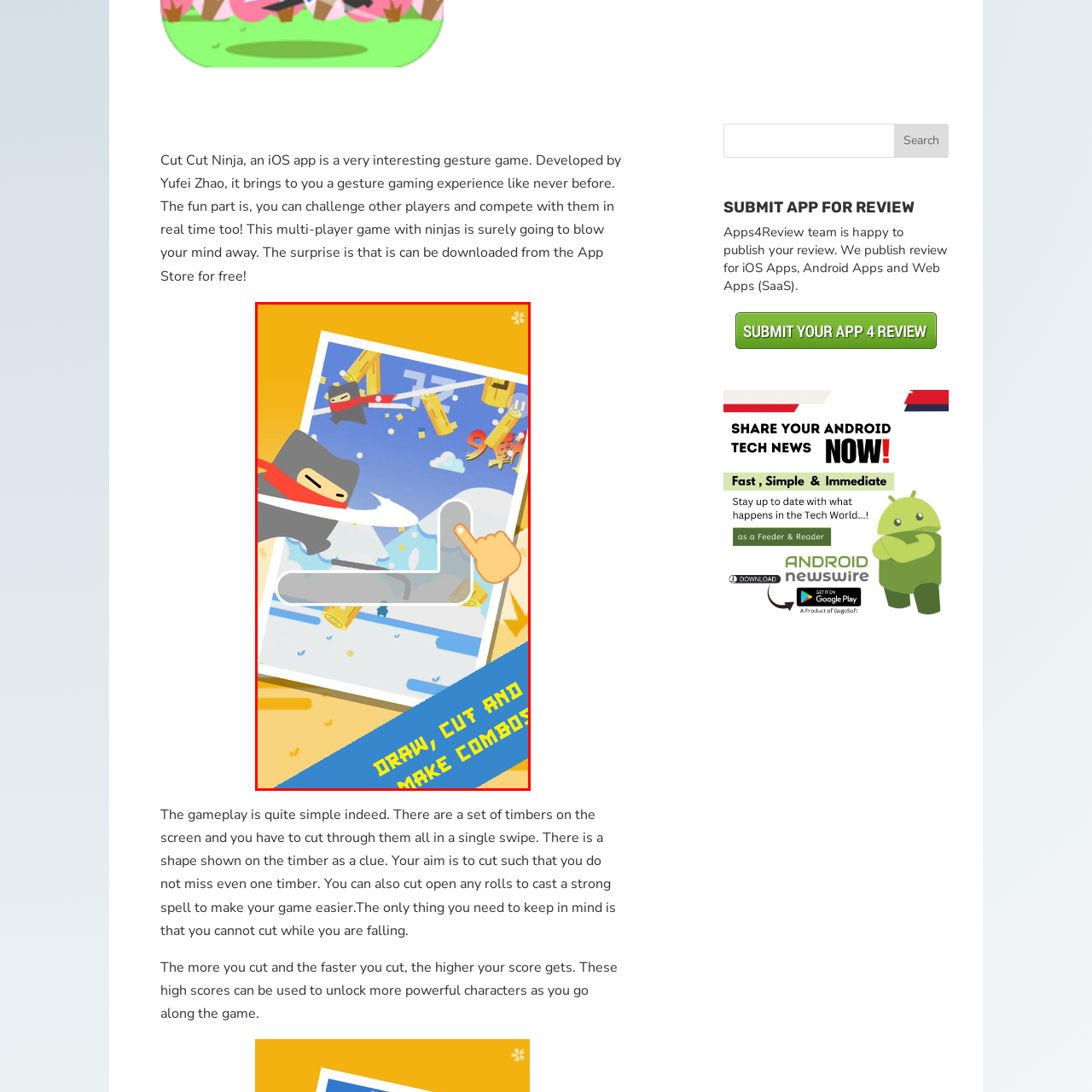What type of game is Cut Cut Ninja?
Pay attention to the image surrounded by the red bounding box and answer the question in detail based on the image.

The caption describes Cut Cut Ninja as a multiplayer gesture game, which implies that it is a game that involves multiple players interacting with the game through gestures, and competing with each other.